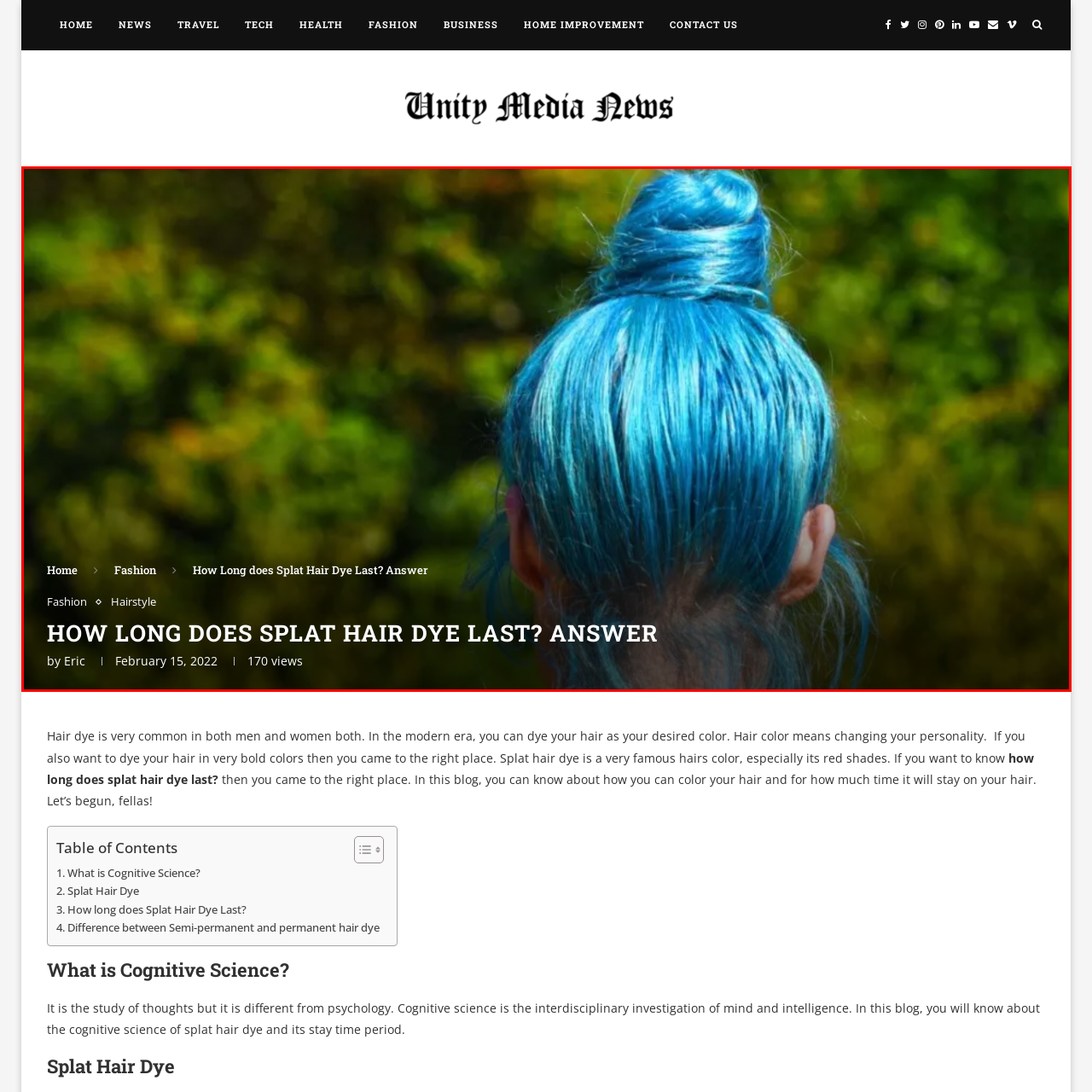Study the part of the image enclosed in the turquoise frame and answer the following question with detailed information derived from the image: 
What is the brand of hair dye being discussed?

The caption below the image reads 'HOW LONG DOES SPLAT HAIR DYE LAST? ANSWER', indicating that the article is focused on the longevity of Splat brand hair dye.